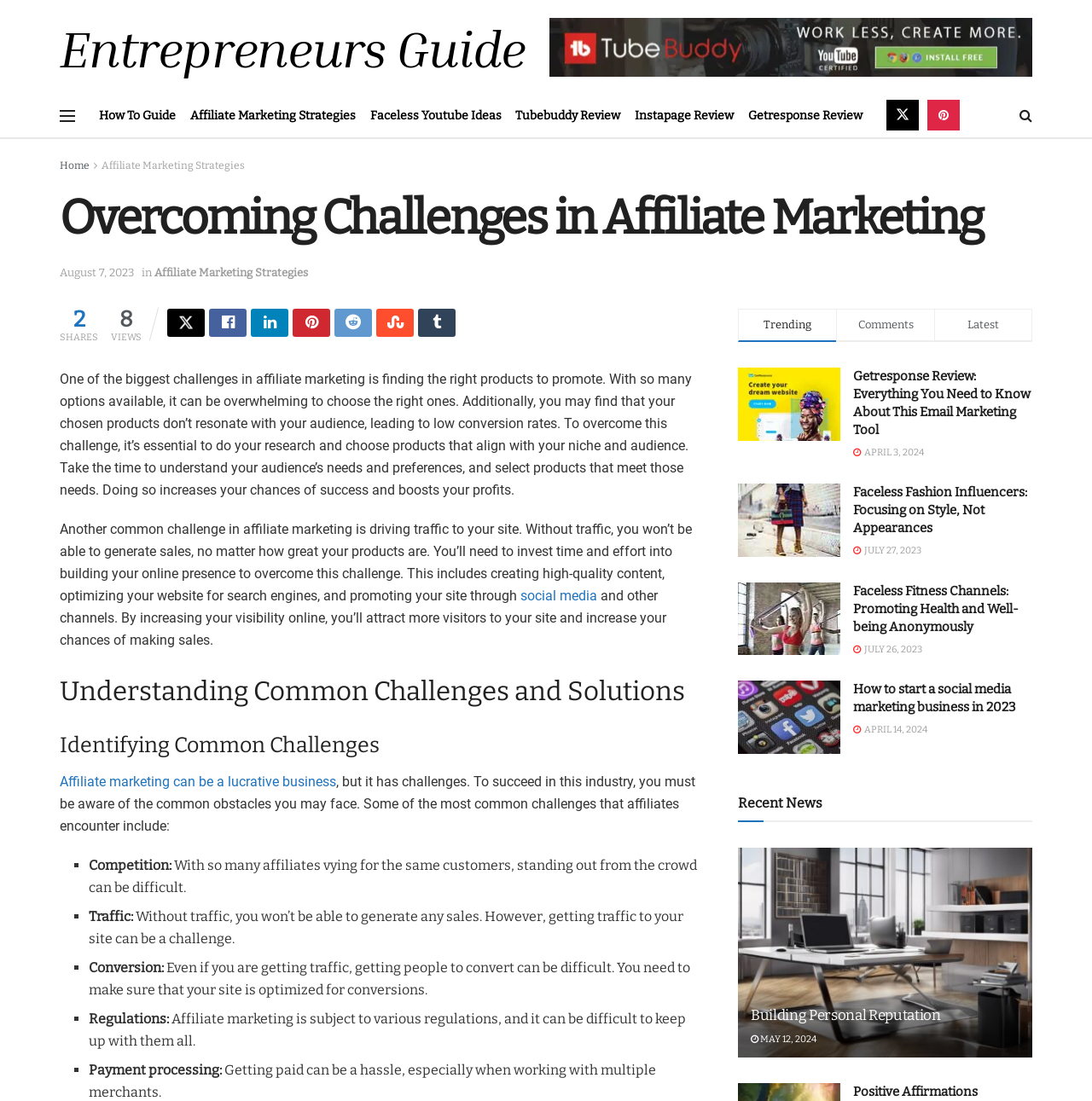Identify the main heading of the webpage and provide its text content.

Overcoming Challenges in Affiliate Marketing